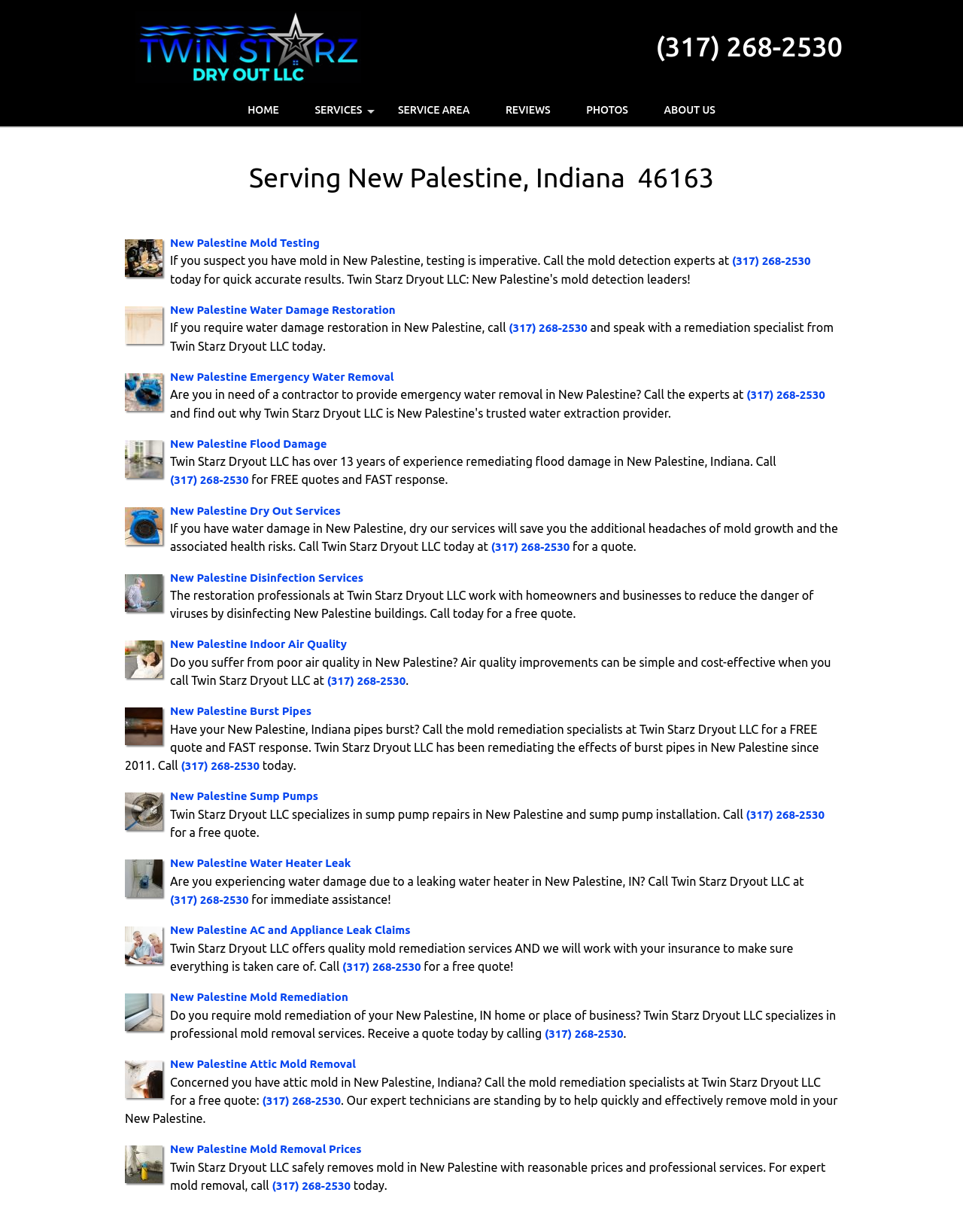Find the bounding box coordinates for the area that should be clicked to accomplish the instruction: "Go to home page".

[0.24, 0.076, 0.307, 0.103]